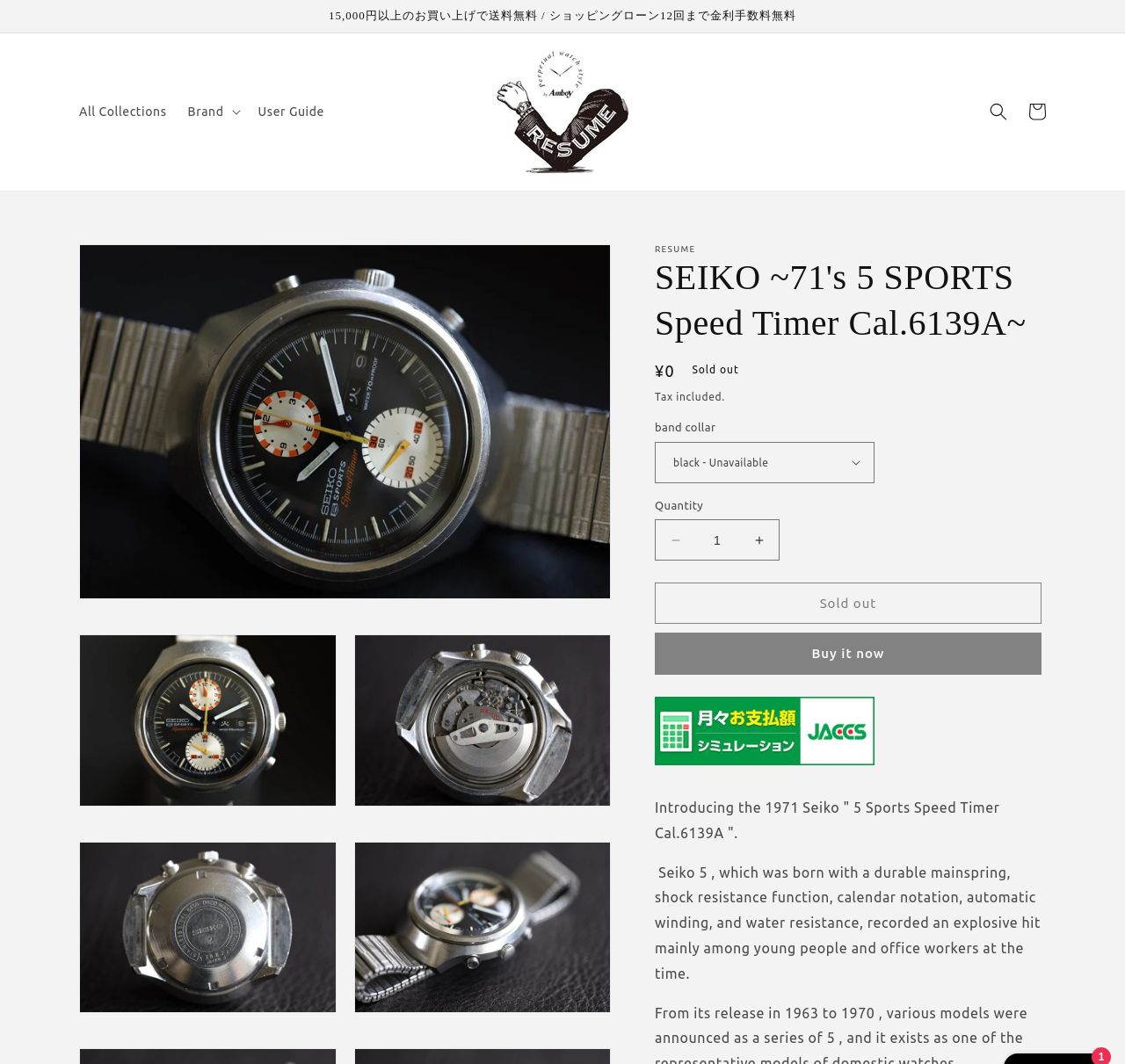Provide the bounding box coordinates for the area that should be clicked to complete the instruction: "Increase the product quantity".

[0.657, 0.488, 0.692, 0.527]